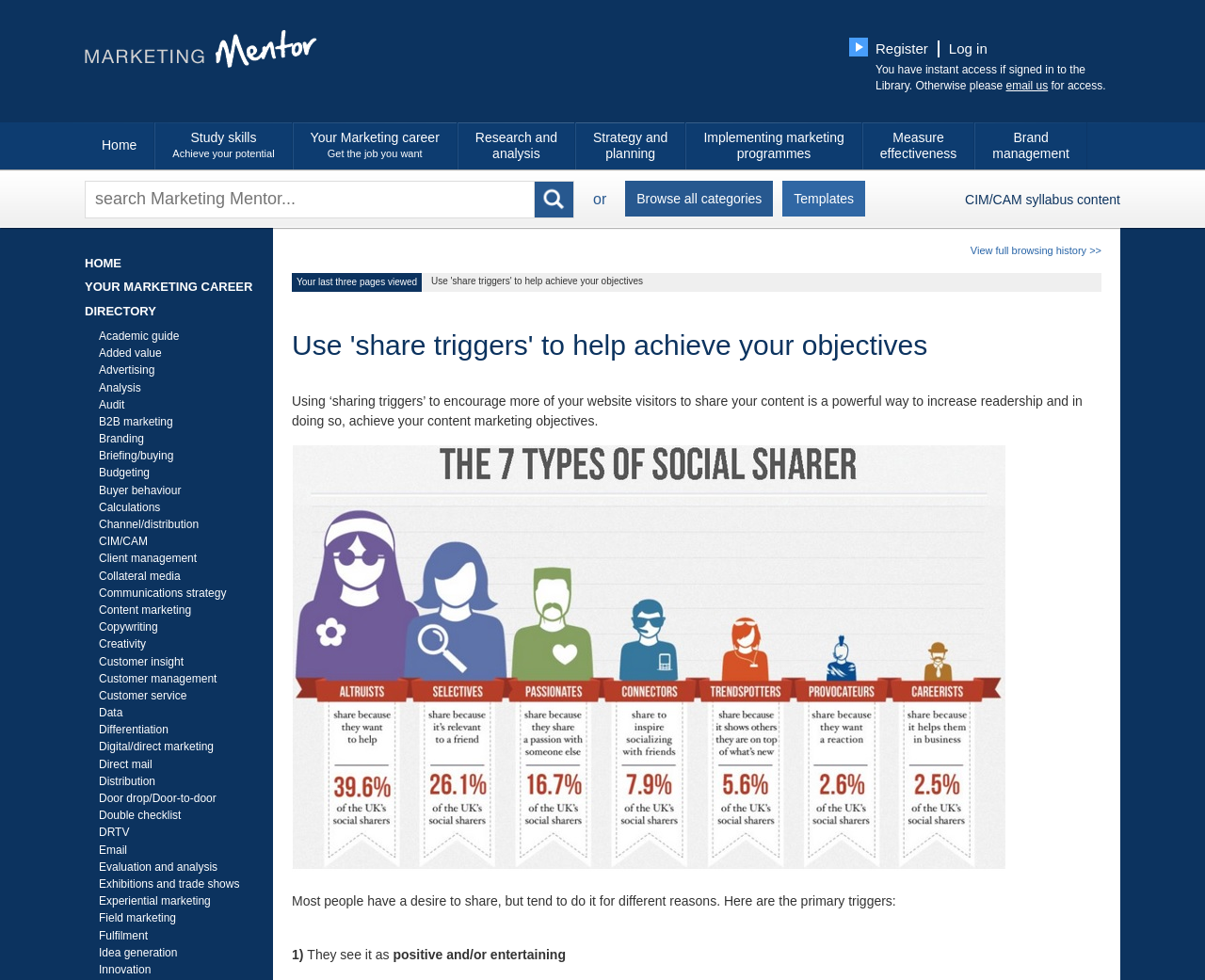Respond to the question with just a single word or phrase: 
What is the purpose of the 'share triggers'?

to achieve content marketing objectives